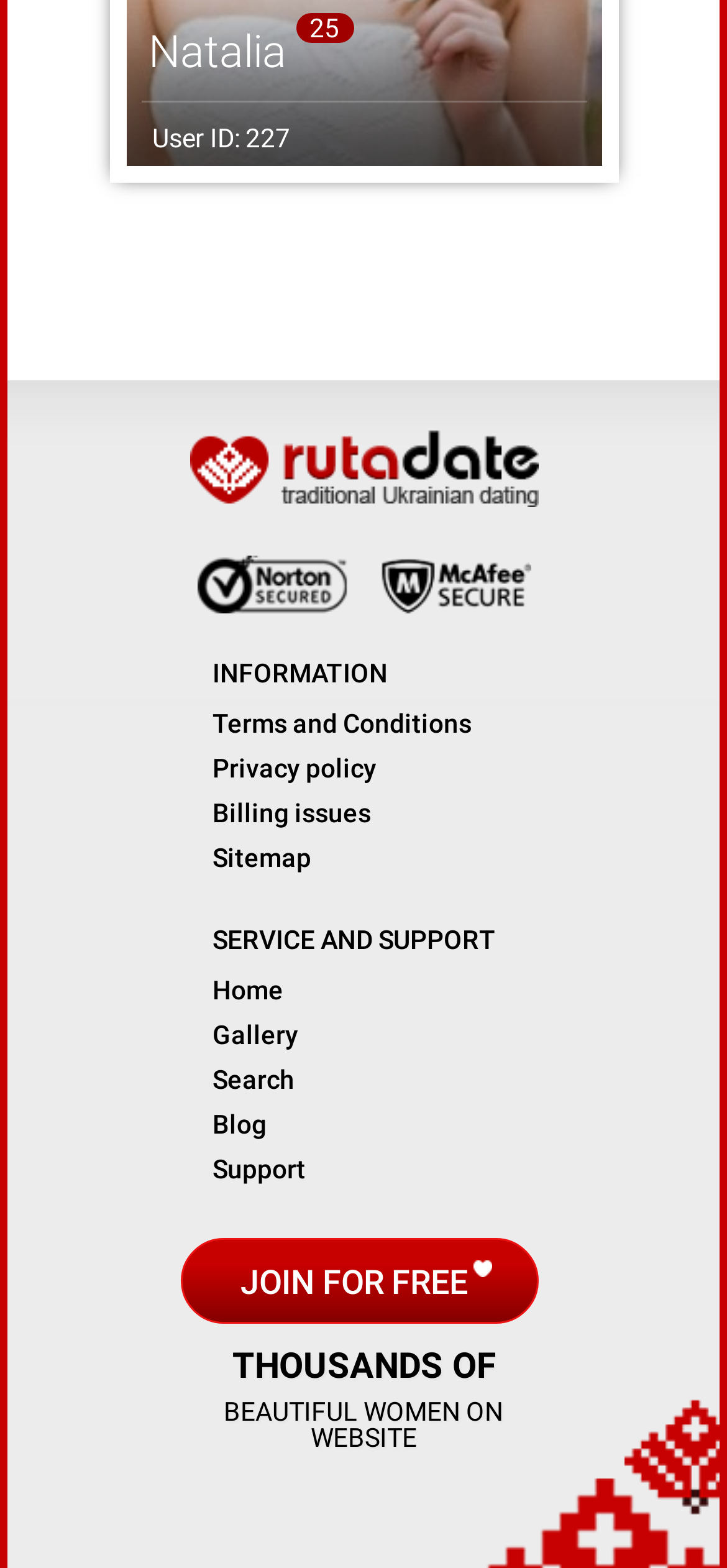Locate the bounding box coordinates of the area that needs to be clicked to fulfill the following instruction: "Contact via Email". The coordinates should be in the format of four float numbers between 0 and 1, namely [left, top, right, bottom].

None